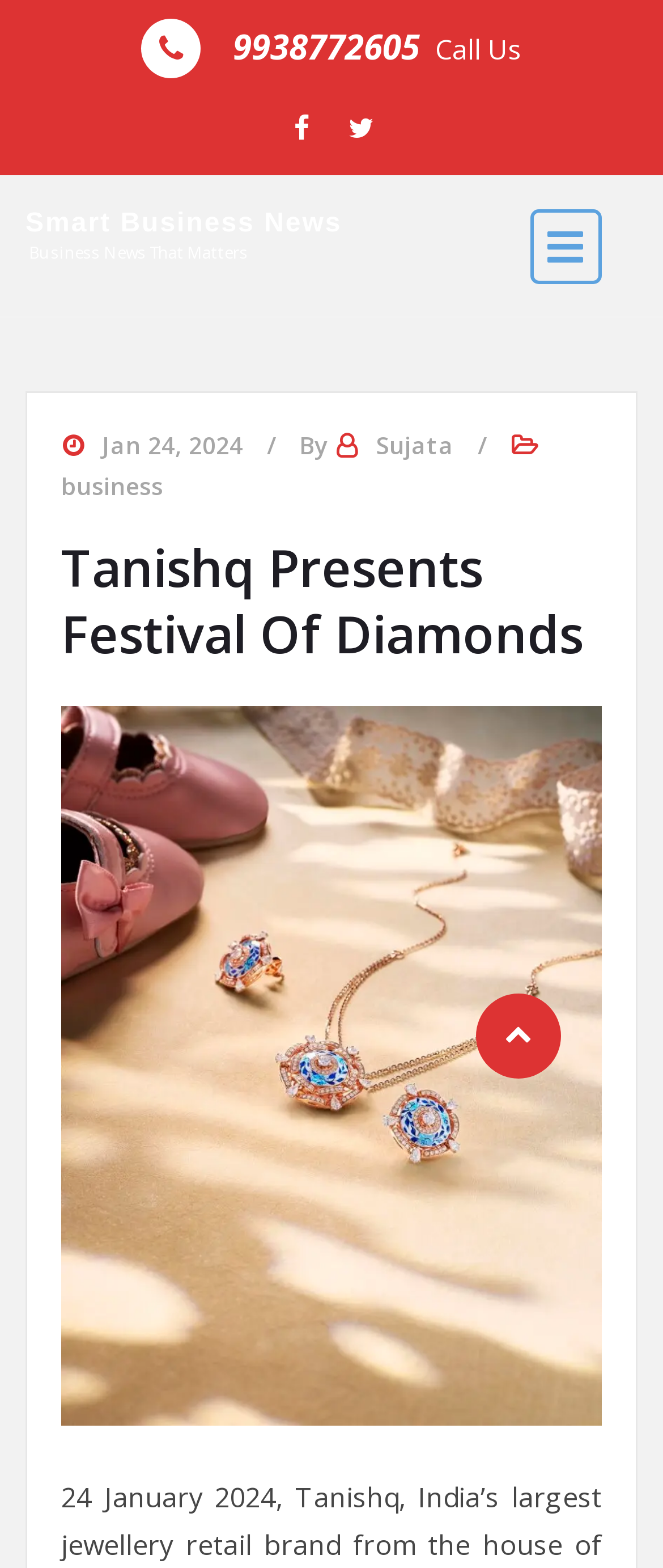From the given element description: "aria-label="open navigation"", find the bounding box for the UI element. Provide the coordinates as four float numbers between 0 and 1, in the order [left, top, right, bottom].

[0.746, 0.112, 0.962, 0.202]